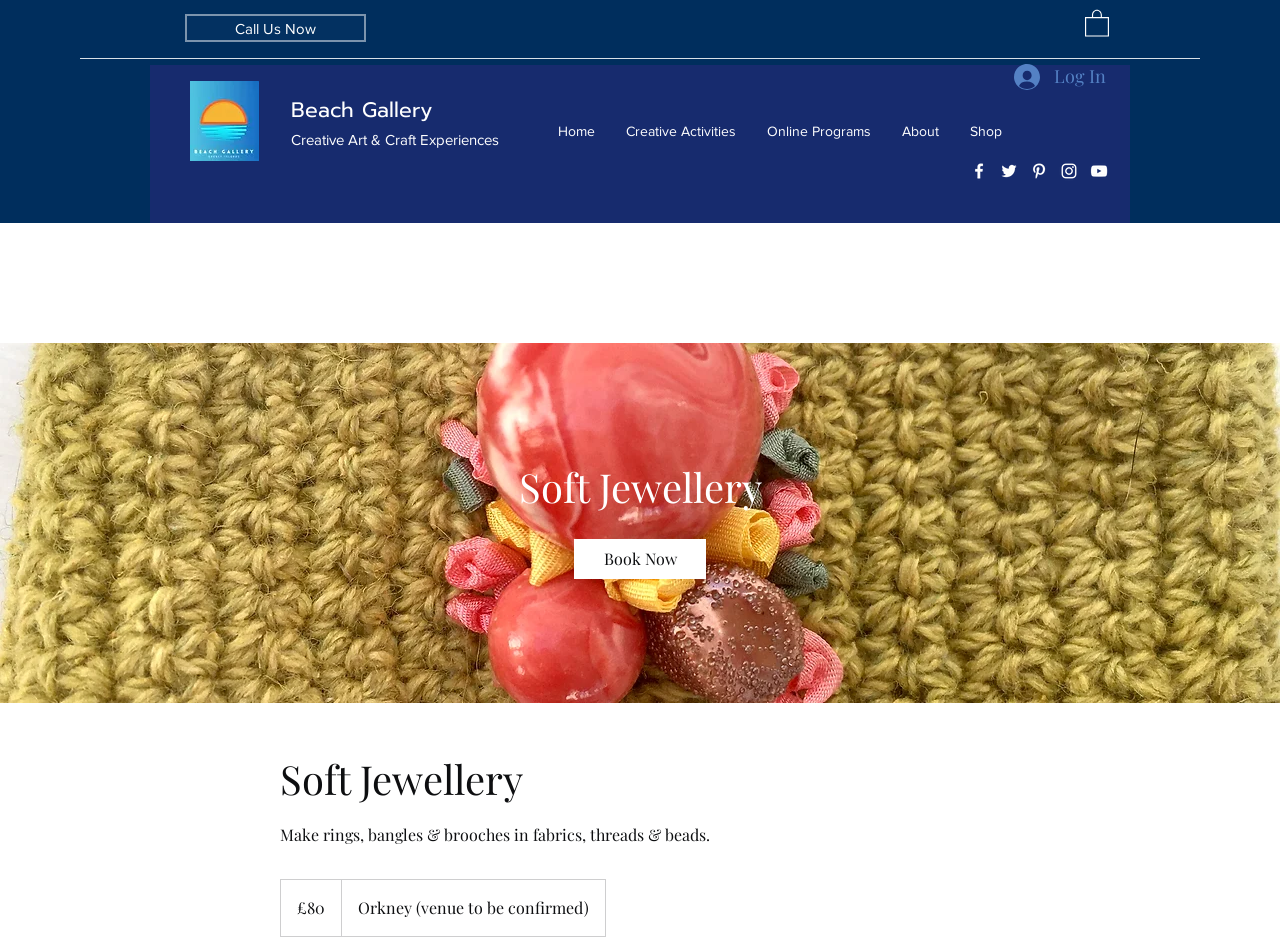Please specify the bounding box coordinates of the clickable section necessary to execute the following command: "Book now for soft jewellery class".

[0.448, 0.57, 0.552, 0.612]